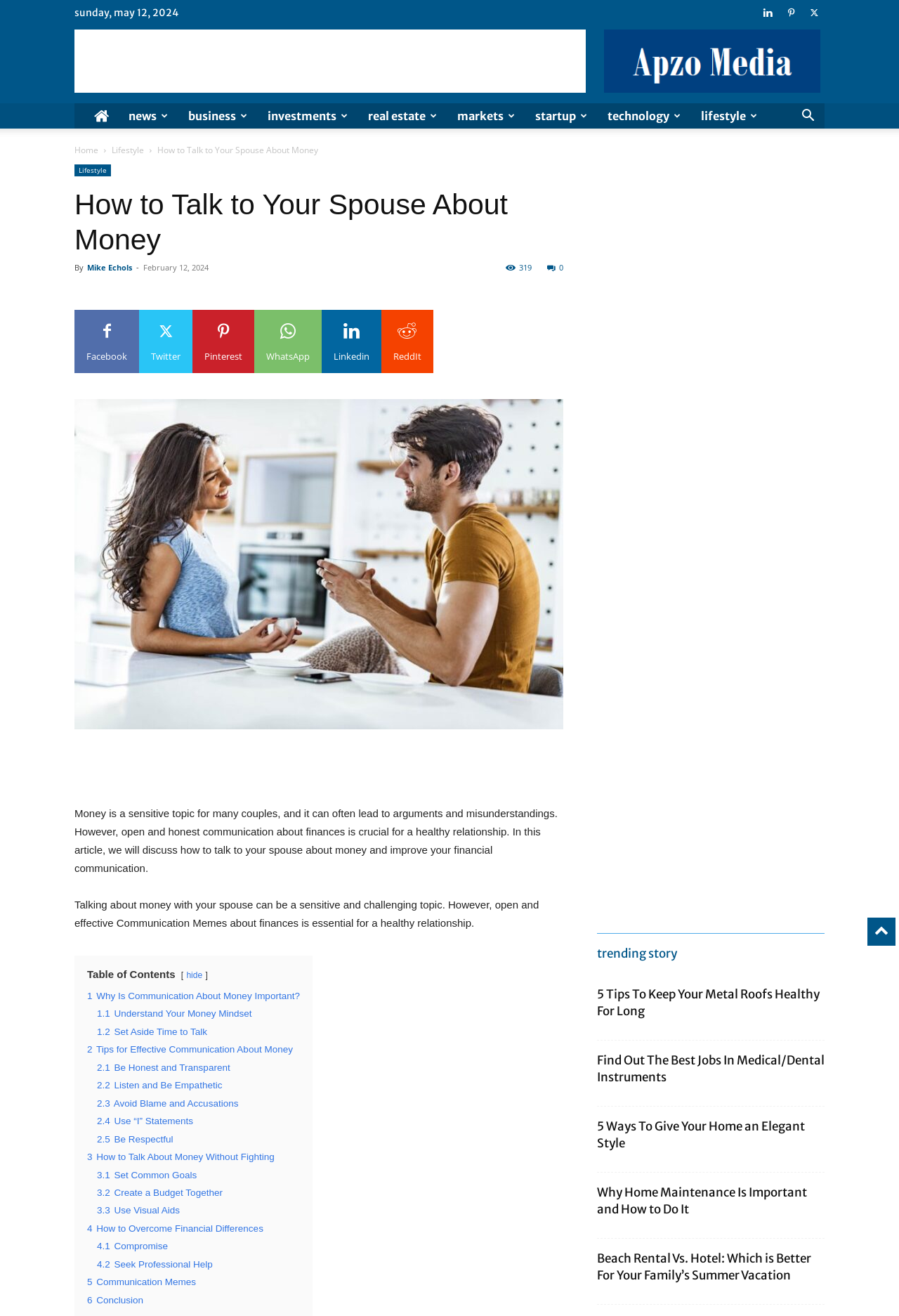Provide the bounding box coordinates for the specified HTML element described in this description: "4.2 Seek Professional Help". The coordinates should be four float numbers ranging from 0 to 1, in the format [left, top, right, bottom].

[0.108, 0.957, 0.237, 0.965]